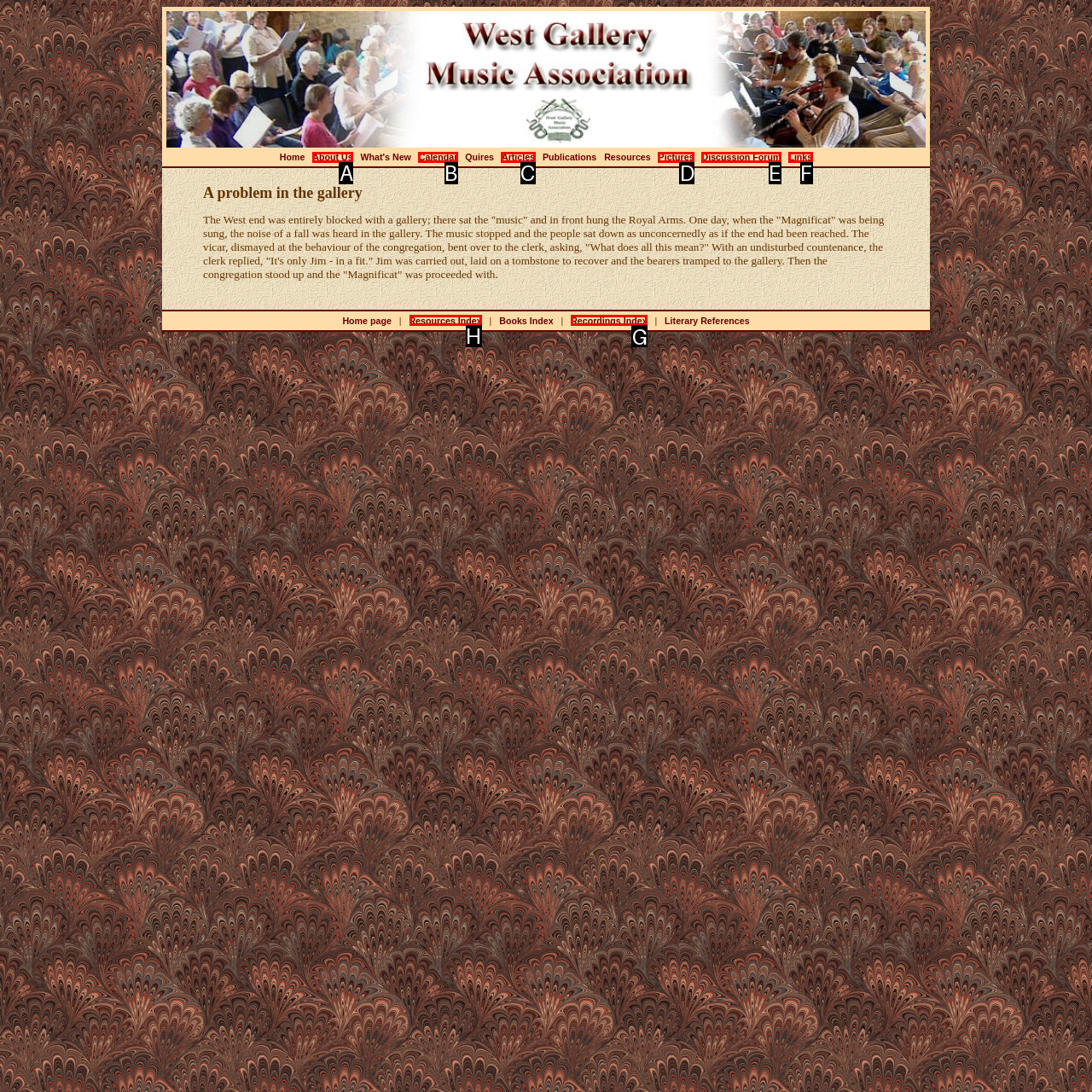Indicate the HTML element to be clicked to accomplish this task: Click on Surah Zumar Respond using the letter of the correct option.

None